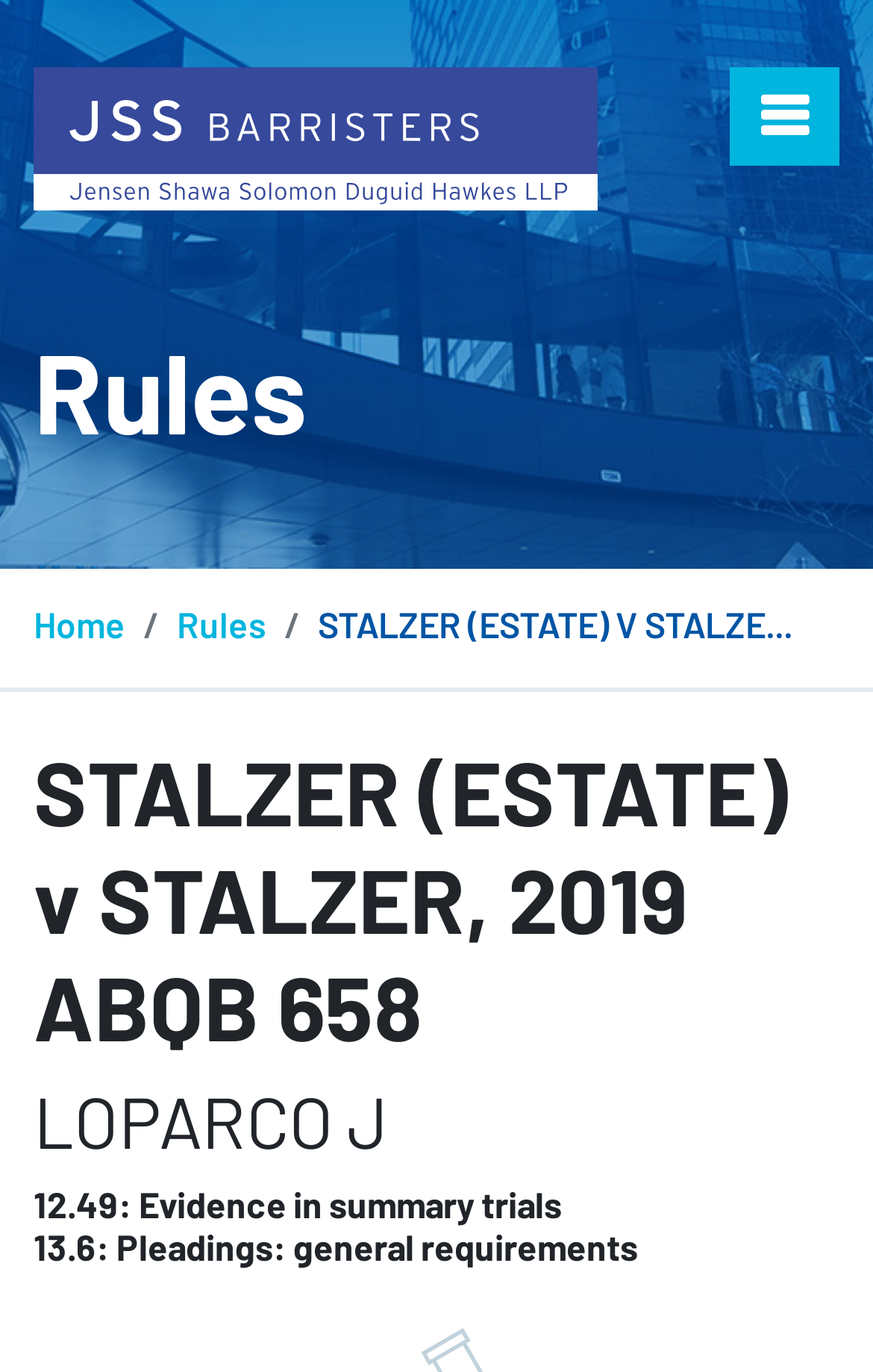Determine the bounding box coordinates for the HTML element described here: "Rules".

[0.203, 0.439, 0.305, 0.47]